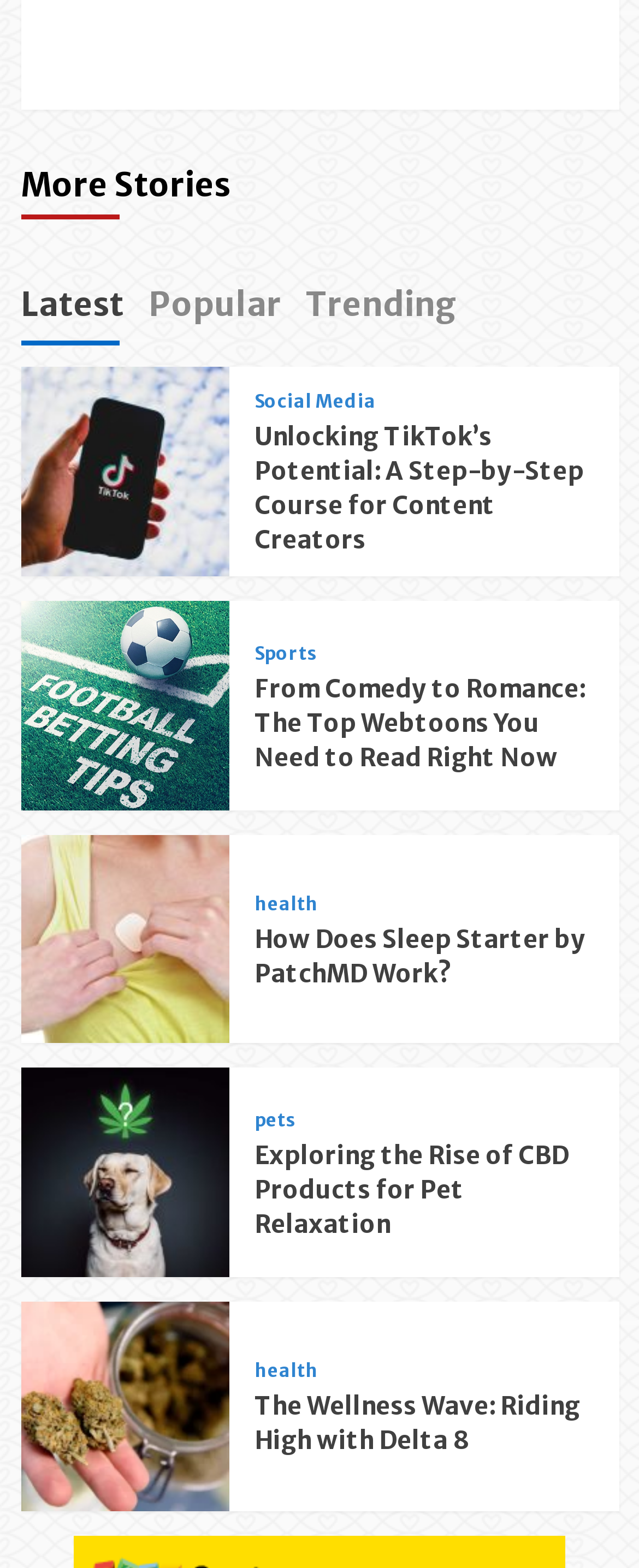Determine the bounding box coordinates for the element that should be clicked to follow this instruction: "Click on the 'Latest' tab". The coordinates should be given as four float numbers between 0 and 1, in the format [left, top, right, bottom].

[0.032, 0.175, 0.194, 0.22]